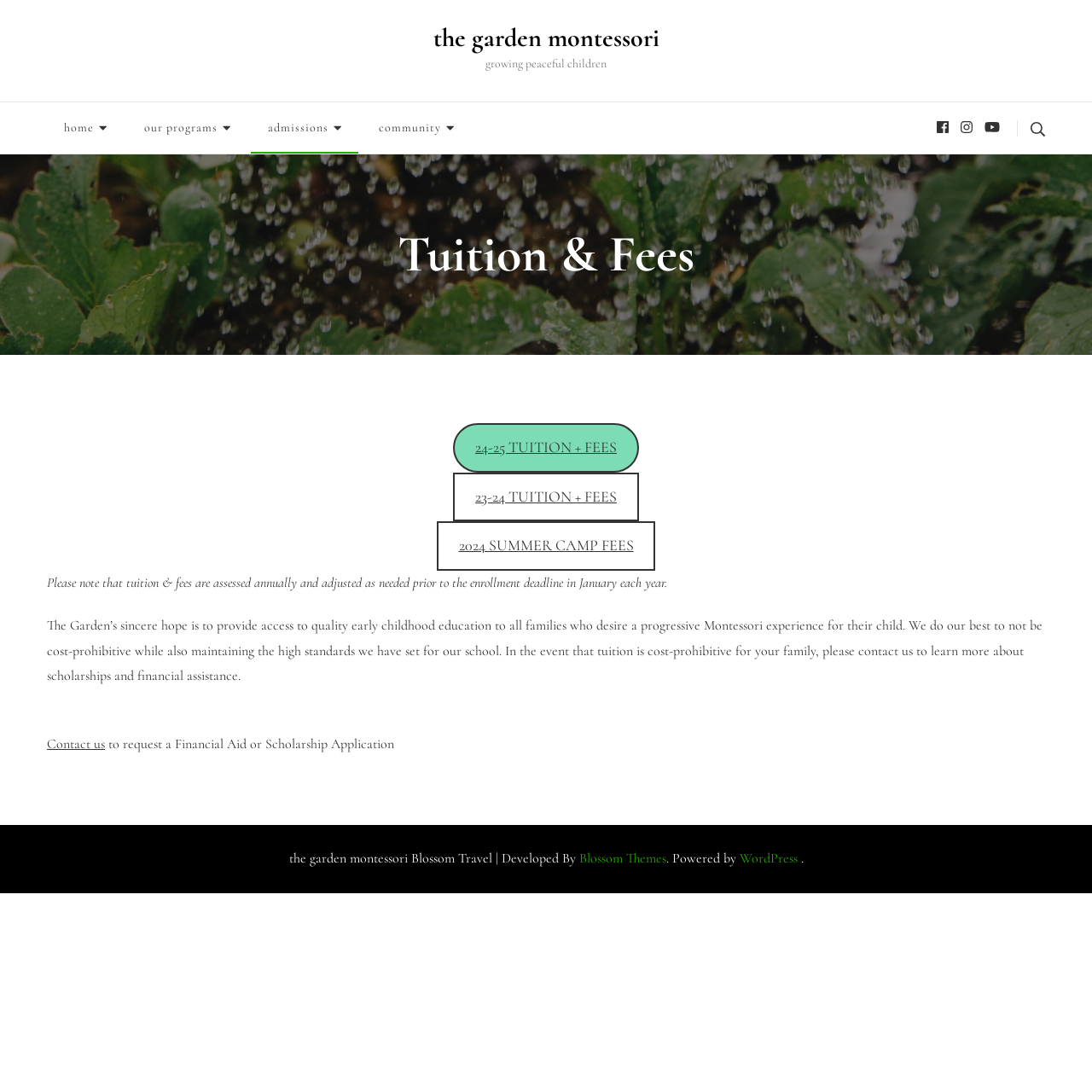Please specify the coordinates of the bounding box for the element that should be clicked to carry out this instruction: "go to home". The coordinates must be four float numbers between 0 and 1, formatted as [left, top, right, bottom].

[0.043, 0.094, 0.113, 0.141]